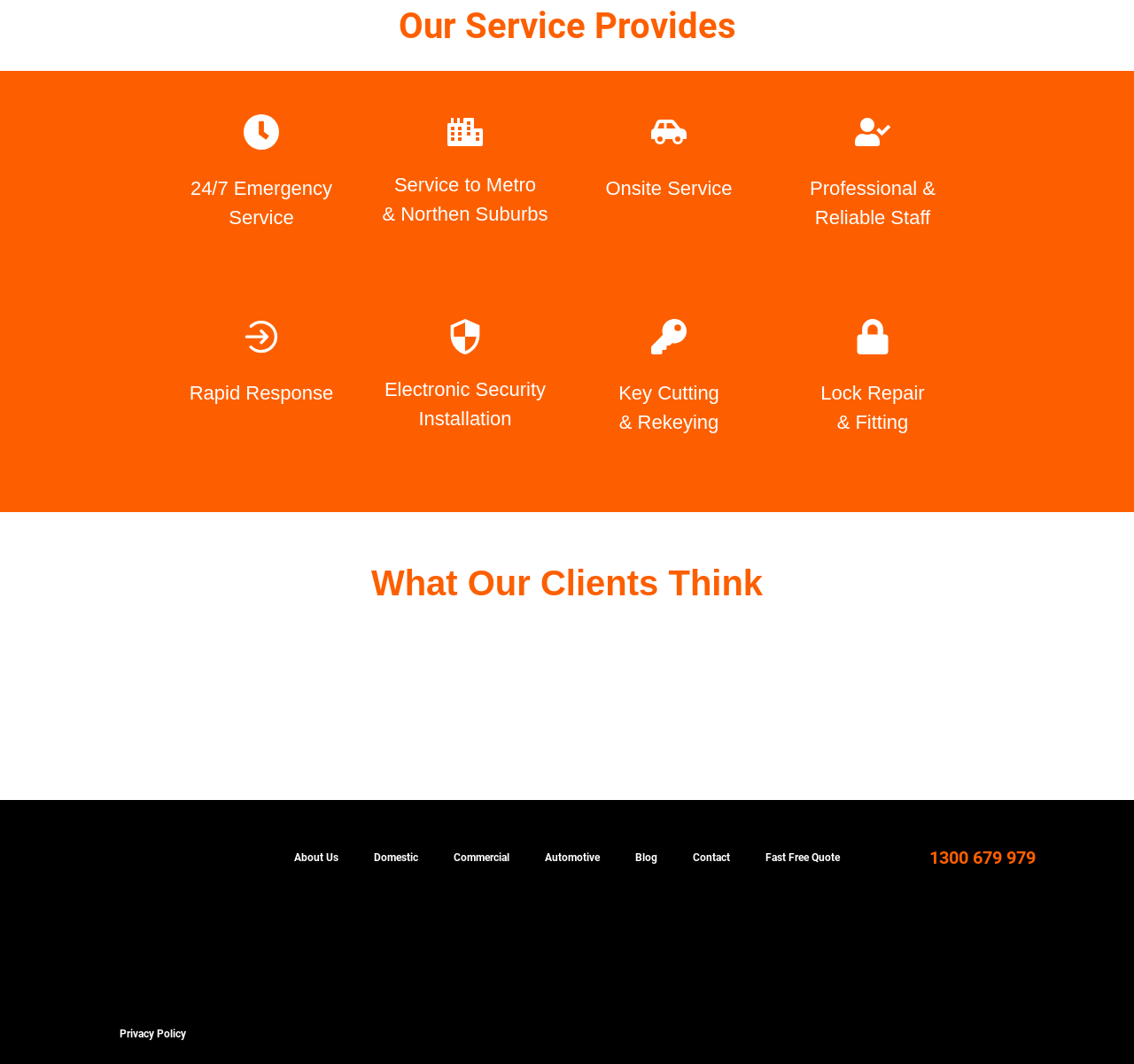Can you identify the bounding box coordinates of the clickable region needed to carry out this instruction: 'Check the 'Fast Free Quote' option'? The coordinates should be four float numbers within the range of 0 to 1, stated as [left, top, right, bottom].

[0.659, 0.787, 0.756, 0.825]